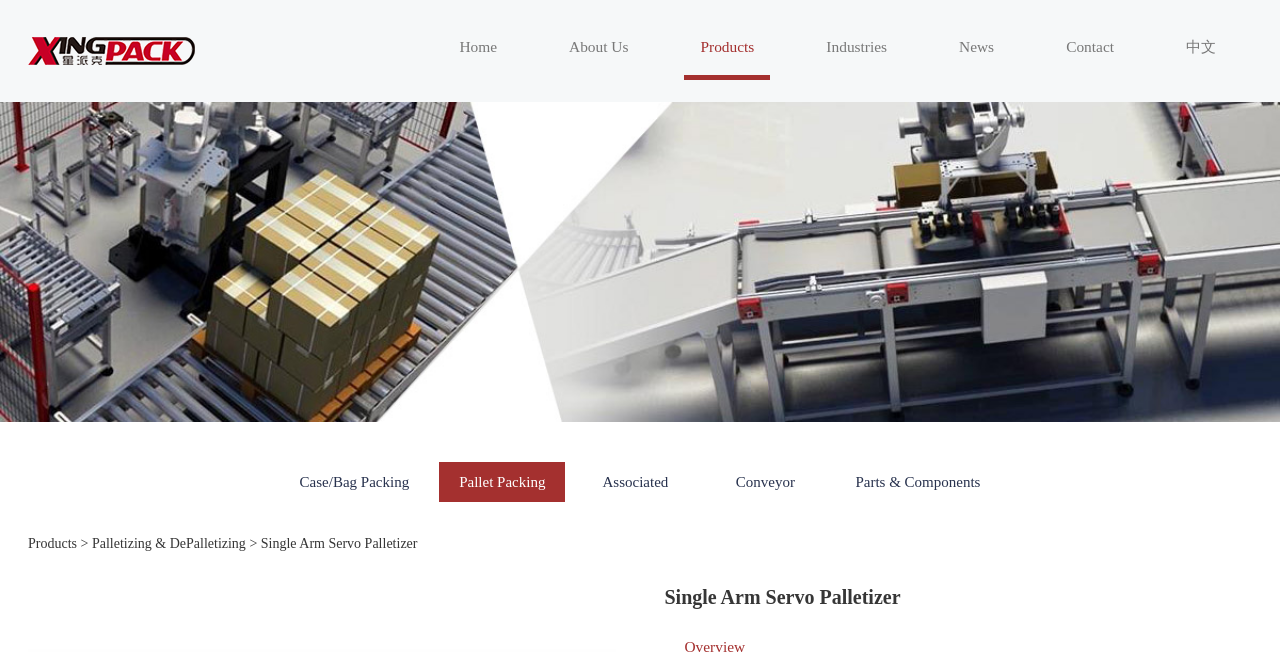Please locate the clickable area by providing the bounding box coordinates to follow this instruction: "Read about Essential Reasons for Delaying Home Renovations".

None